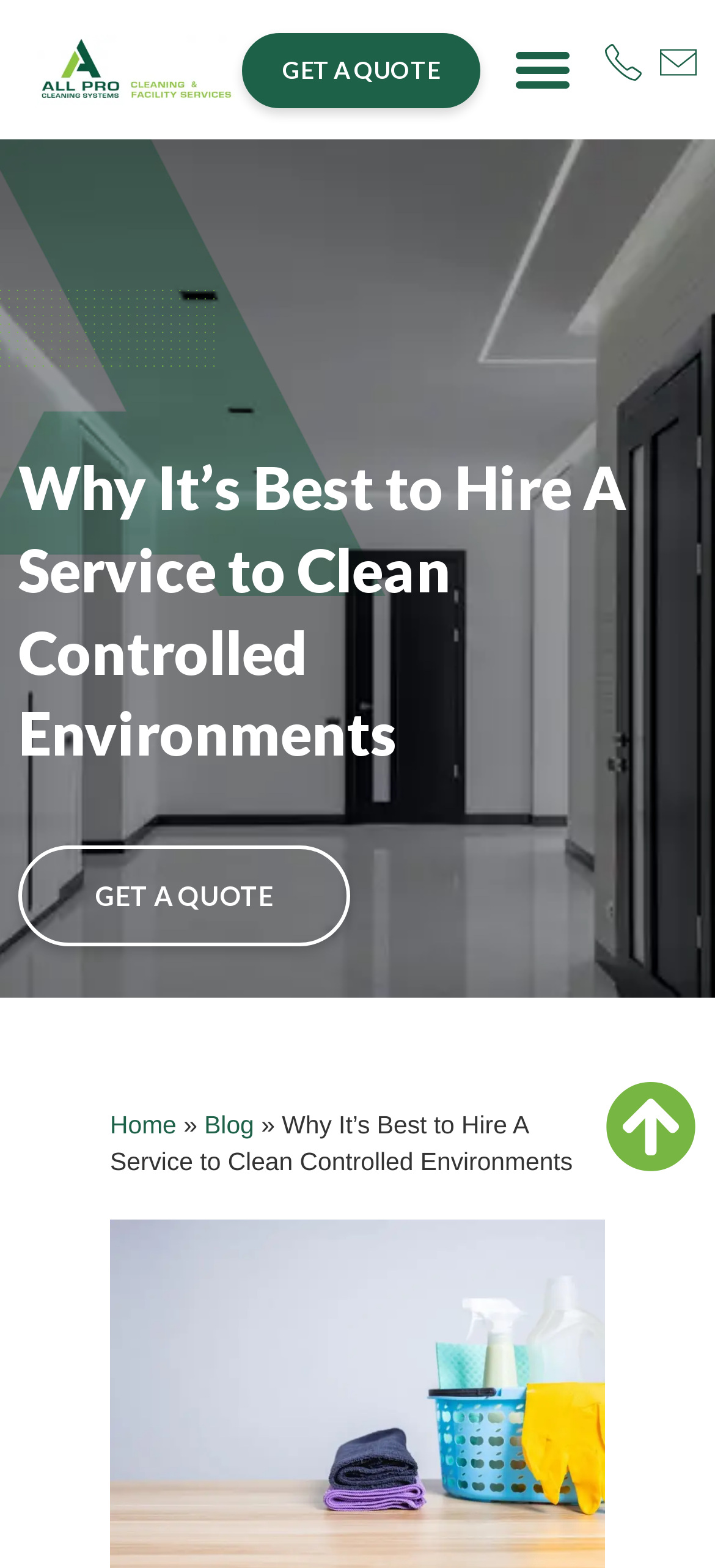Can you find and provide the main heading text of this webpage?

Why It’s Best to Hire A Service to Clean Controlled Environments